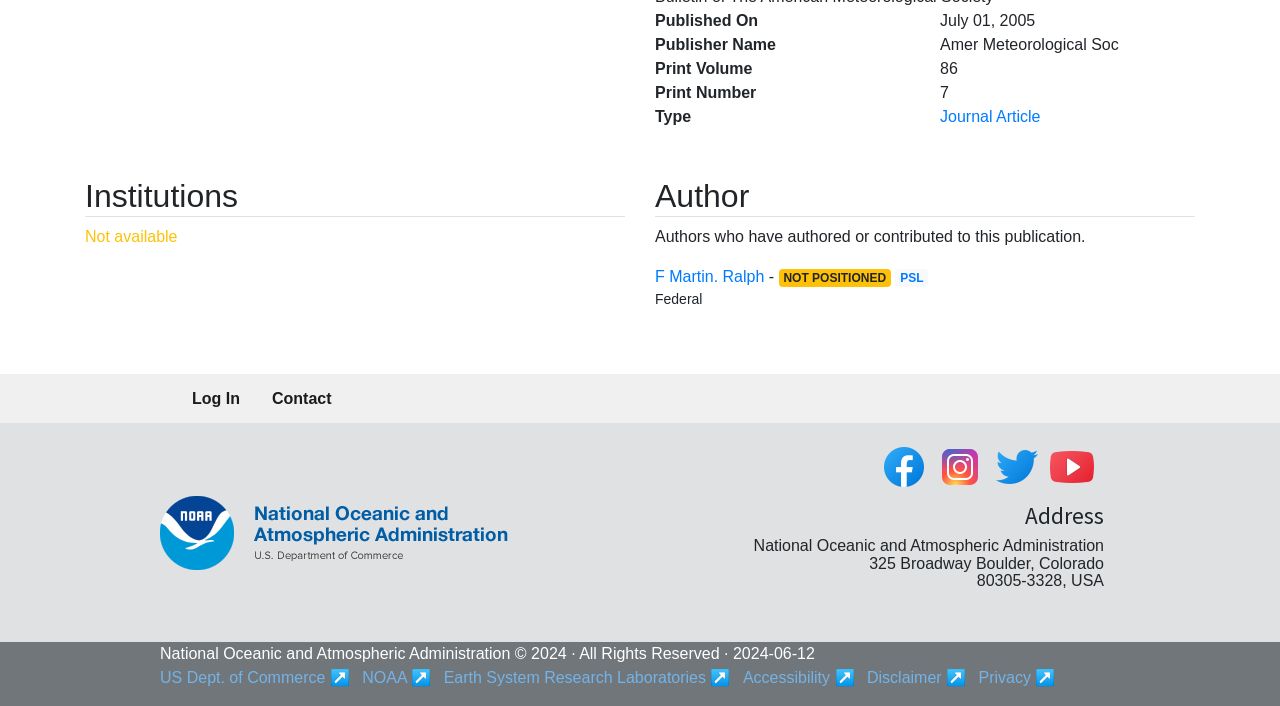Locate the bounding box of the user interface element based on this description: "Log In".

[0.15, 0.53, 0.187, 0.6]